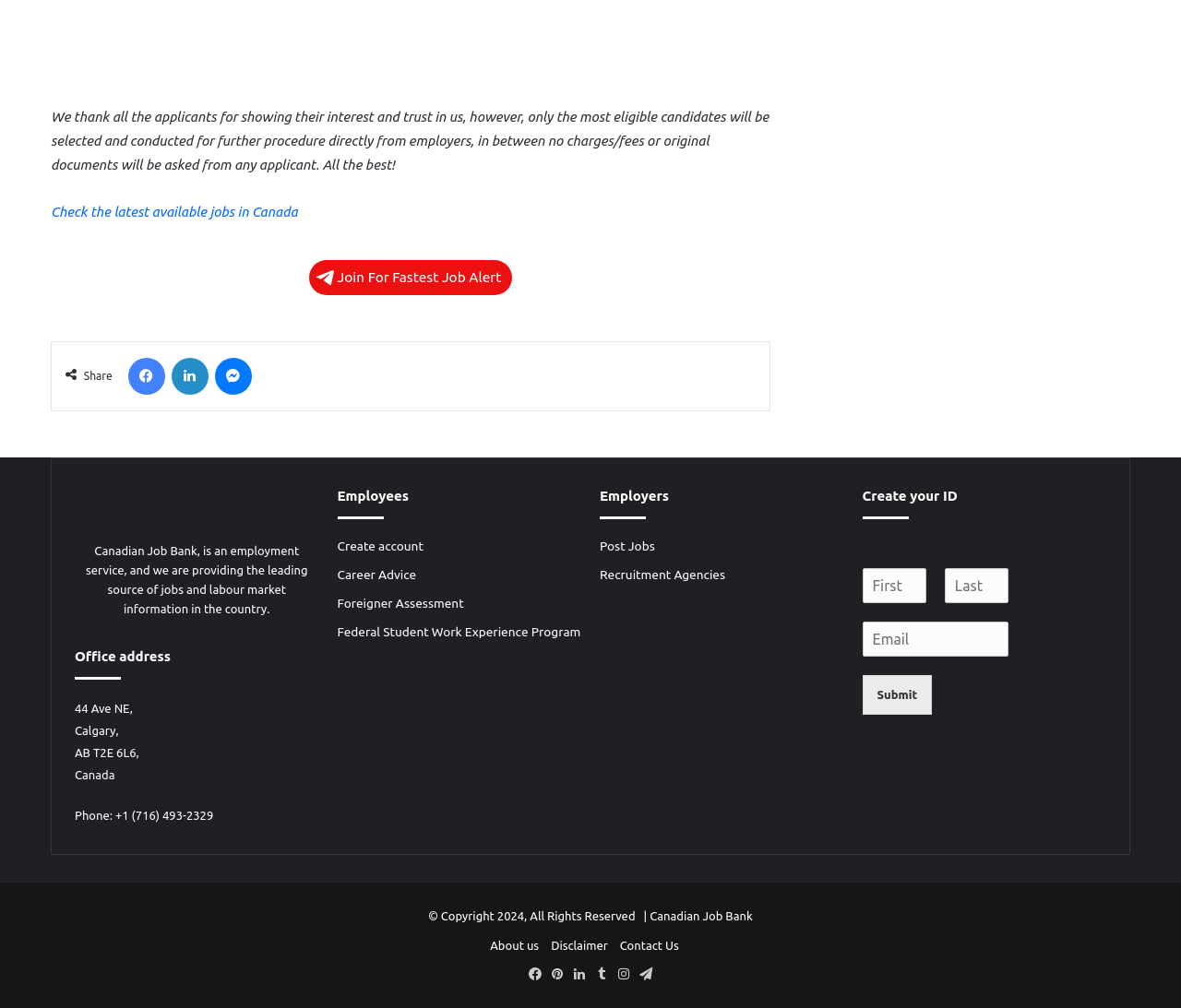Please identify the bounding box coordinates of the area that needs to be clicked to follow this instruction: "Learn more about Financial Inclusion".

None